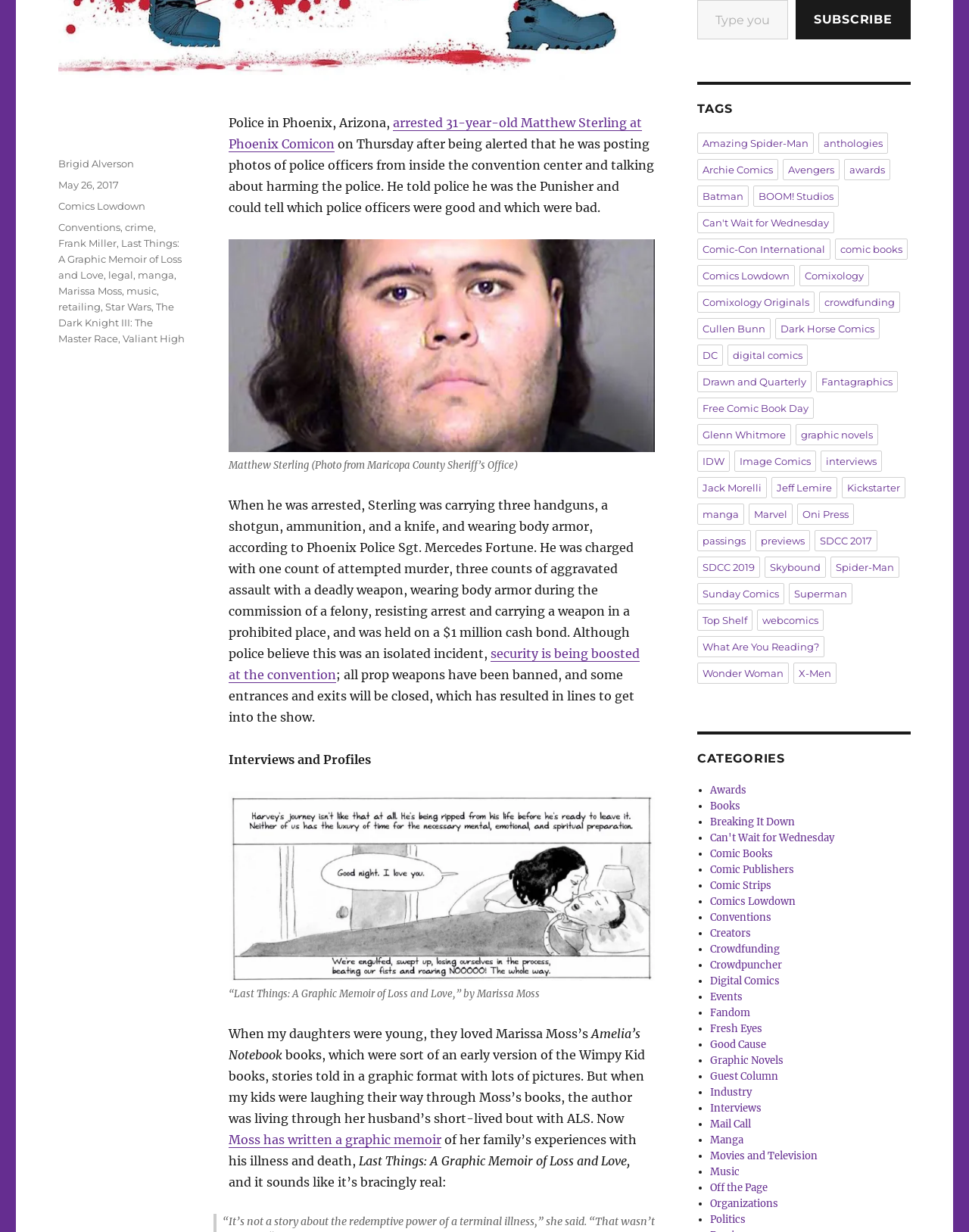From the image, can you give a detailed response to the question below:
What is the name of the author of the article?

The answer can be found in the footer section of the webpage, where it is stated that 'Author: Brigid Alverson'.